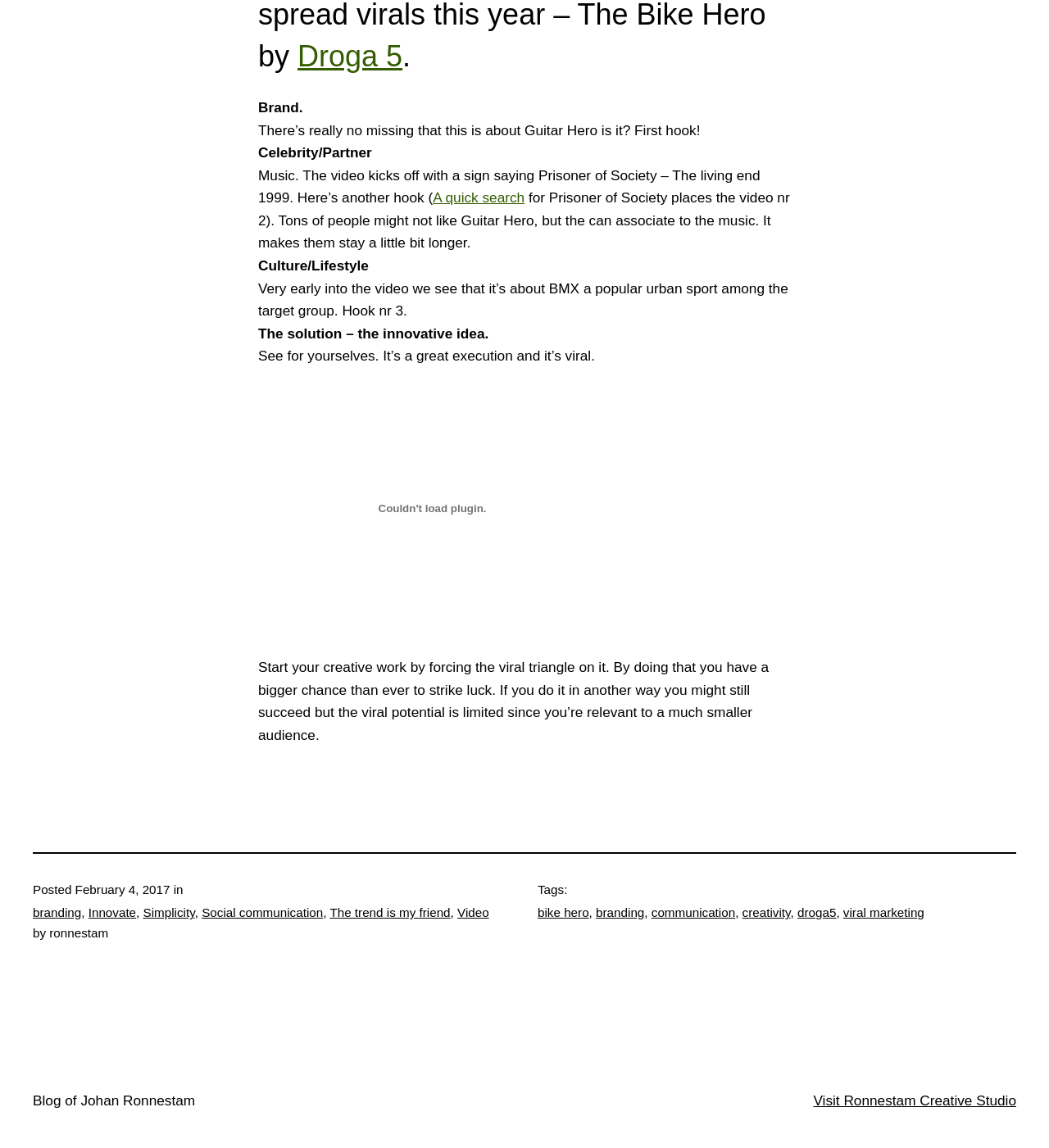Who is the author of the article?
Please provide a comprehensive answer based on the details in the screenshot.

The author of the article is Johan Ronnestam, as indicated by the text 'Posted by Johan Ronnestam' at the bottom of the page. This suggests that Johan Ronnestam is the writer of the article and possibly the owner of the blog or website.